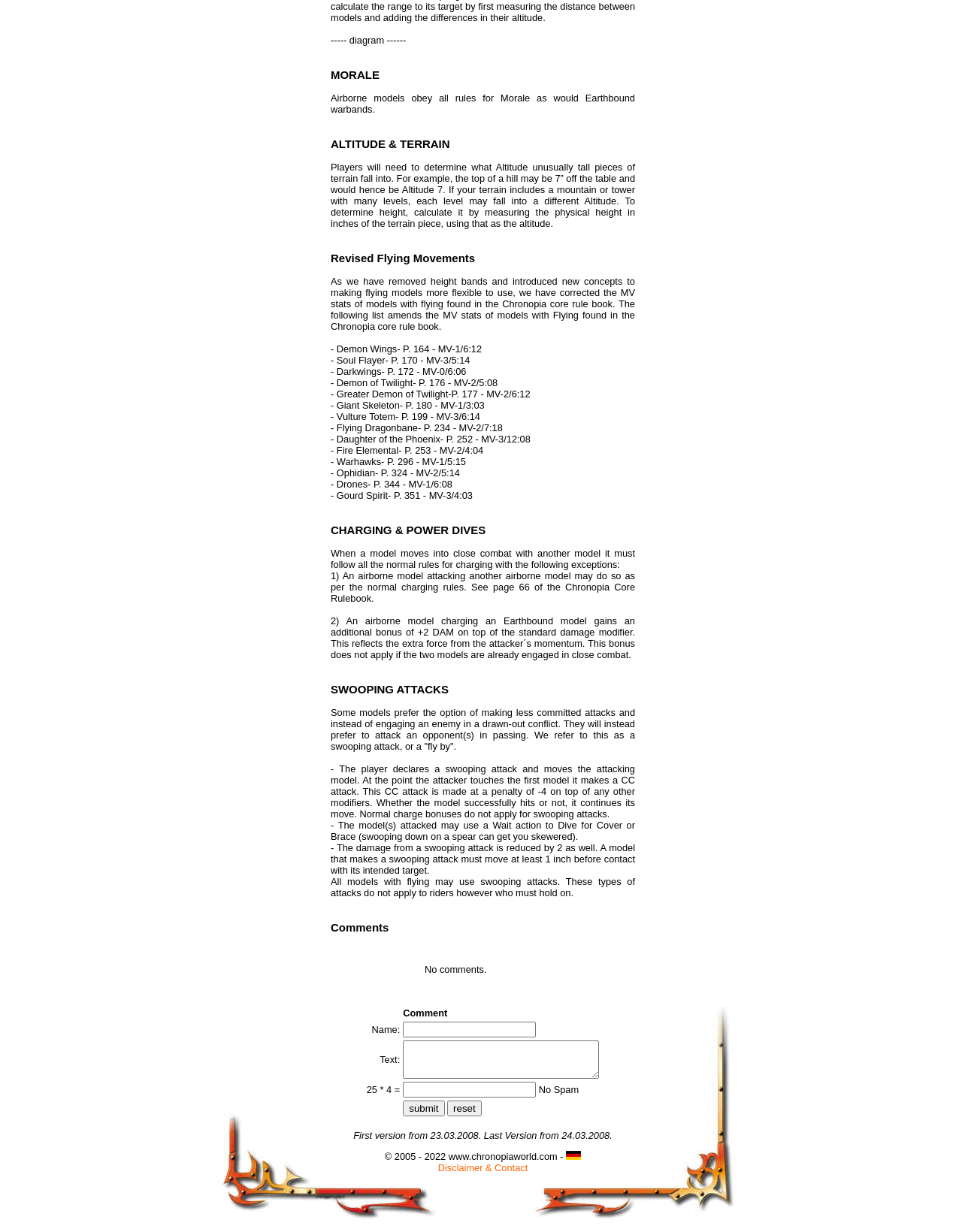Respond with a single word or phrase to the following question:
What is the copyright year range for Chronopia World?

2005 - 2022